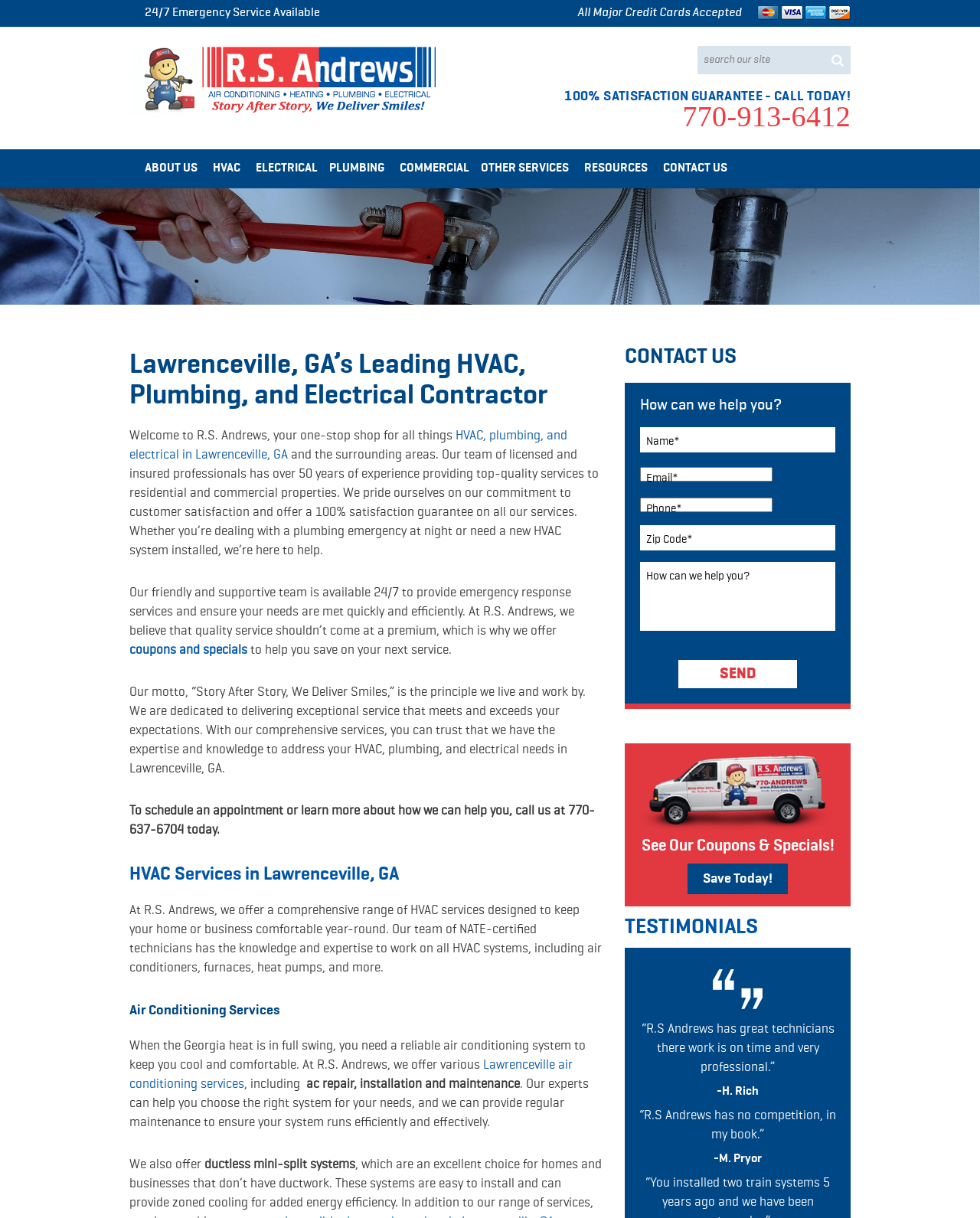Identify the bounding box coordinates of the region that should be clicked to execute the following instruction: "Learn more about HVAC services".

[0.132, 0.709, 0.614, 0.727]